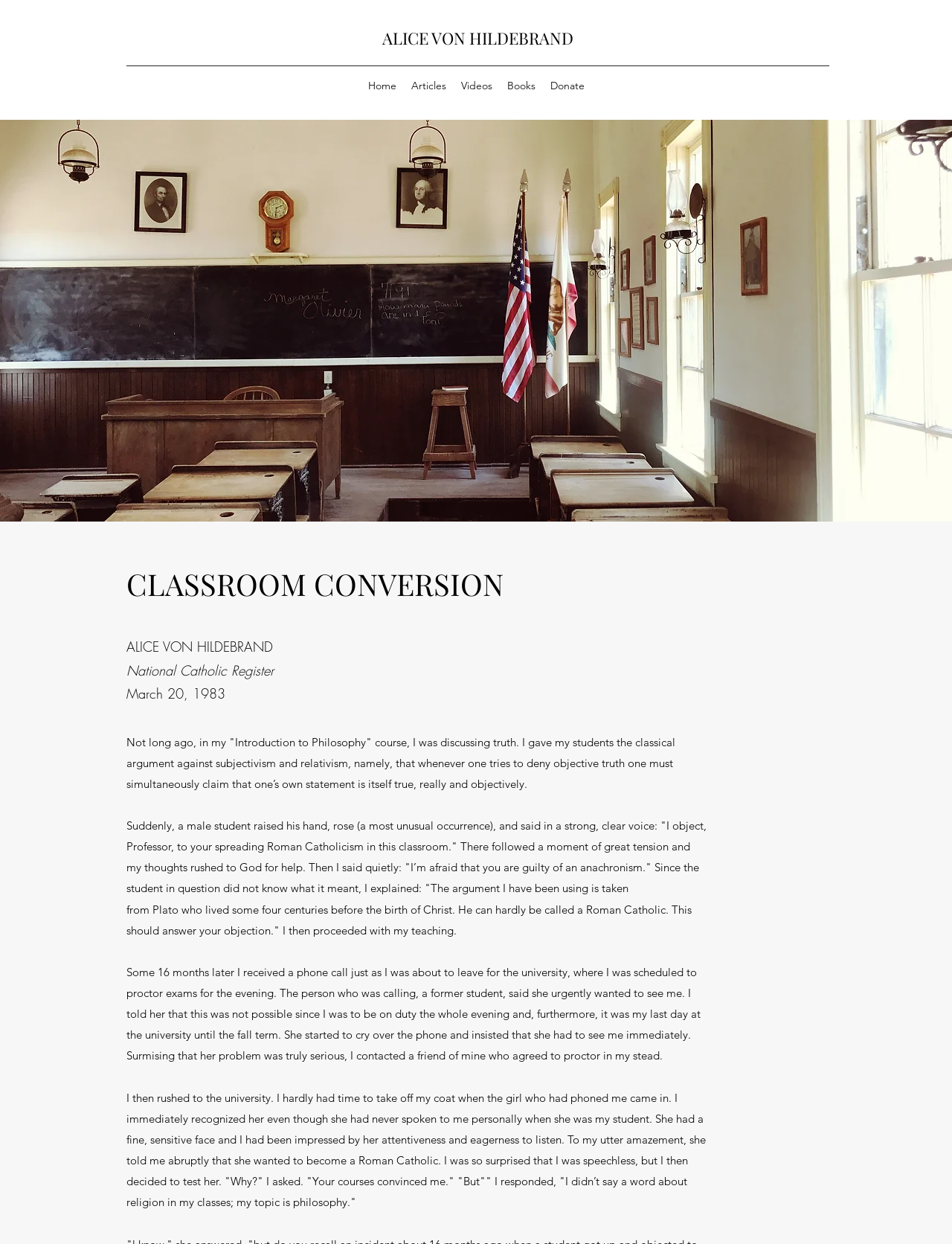Given the description ALICE VON HILDEBRAND, predict the bounding box coordinates of the UI element. Ensure the coordinates are in the format (top-left x, top-left y, bottom-right x, bottom-right y) and all values are between 0 and 1.

[0.402, 0.022, 0.602, 0.039]